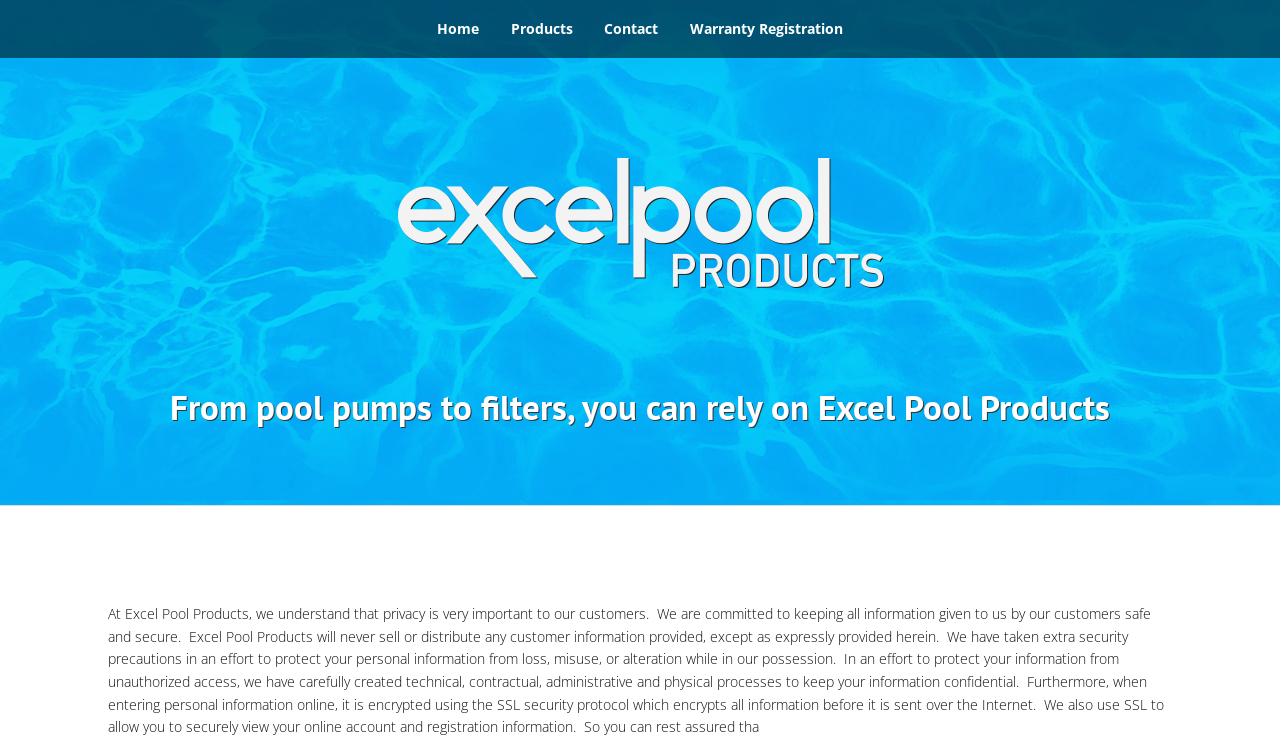Please determine the bounding box coordinates of the element to click in order to execute the following instruction: "Suggest an update or report an error". The coordinates should be four float numbers between 0 and 1, specified as [left, top, right, bottom].

None